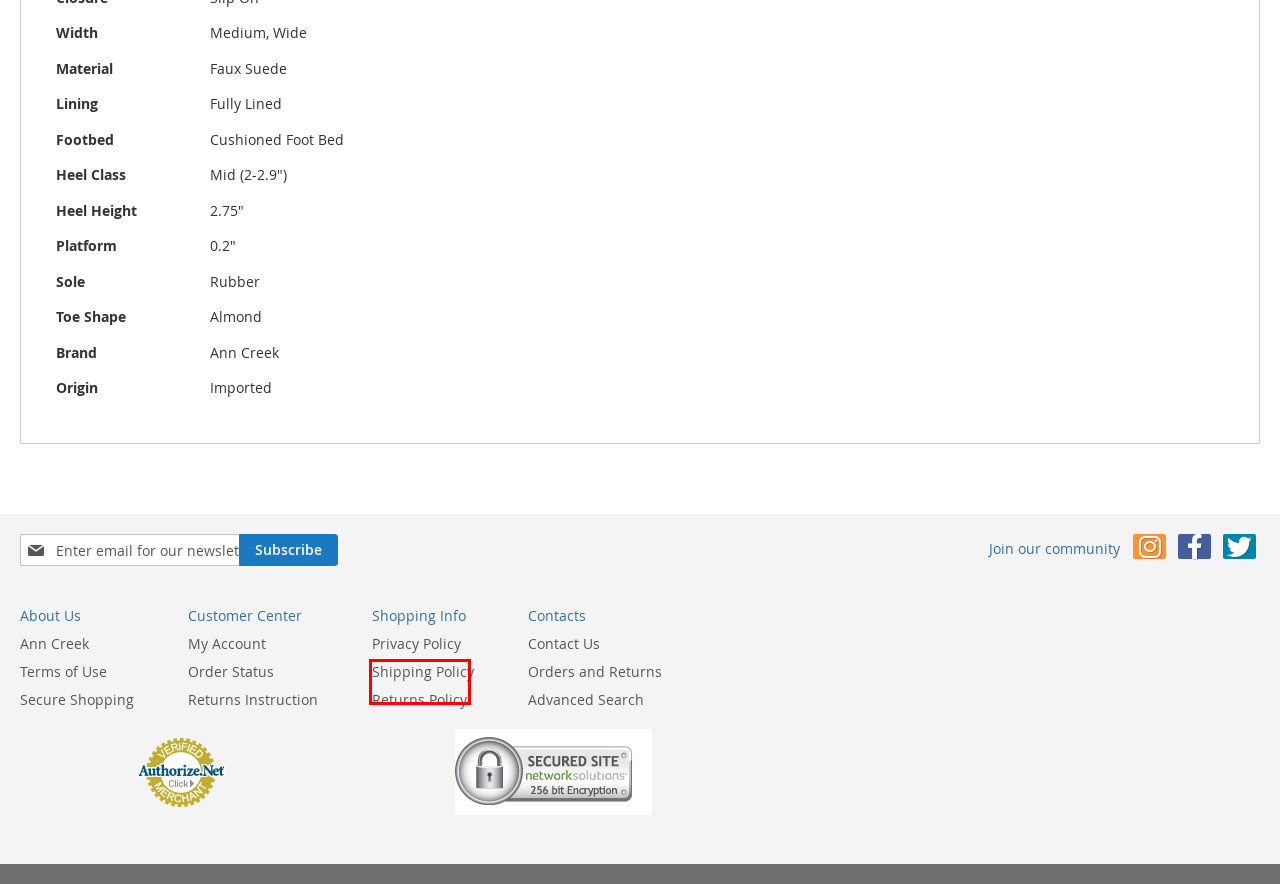You have a screenshot of a webpage with a red rectangle bounding box. Identify the best webpage description that corresponds to the new webpage after clicking the element within the red bounding box. Here are the candidates:
A. About Us
B. Orders and Returns
C. Contact Us
D. Shipping Policy
E. Advanced Search
F. Secure Shopping
G. Terms of Use
H. Privacy Policy

D